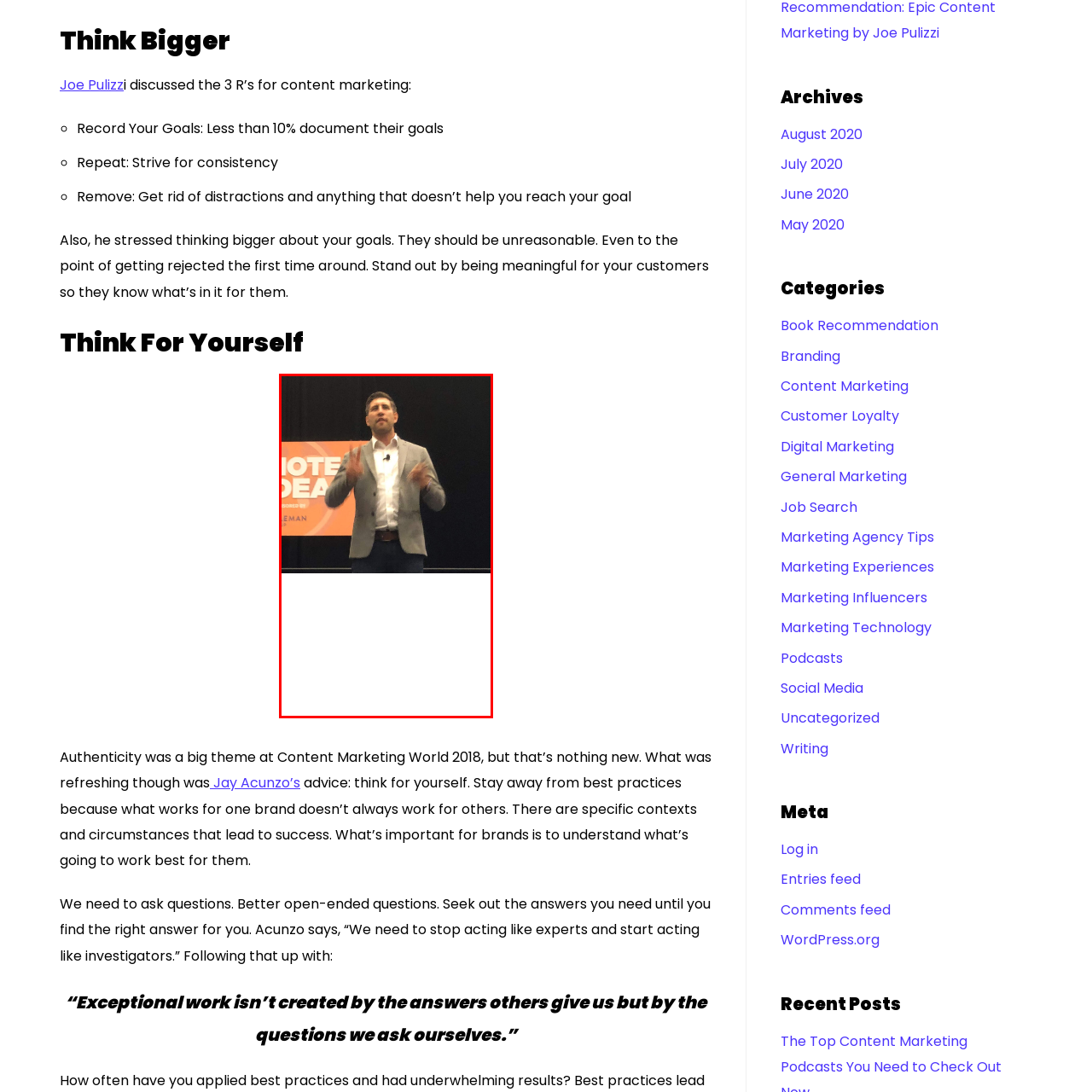Where is the speaker standing?
Please interpret the image highlighted by the red bounding box and offer a detailed explanation based on what you observe visually.

The caption describes the speaker as standing confidently on stage, gesturing passionately as he conveys his message, indicating that the presentation is taking place in a formal setting with an audience.